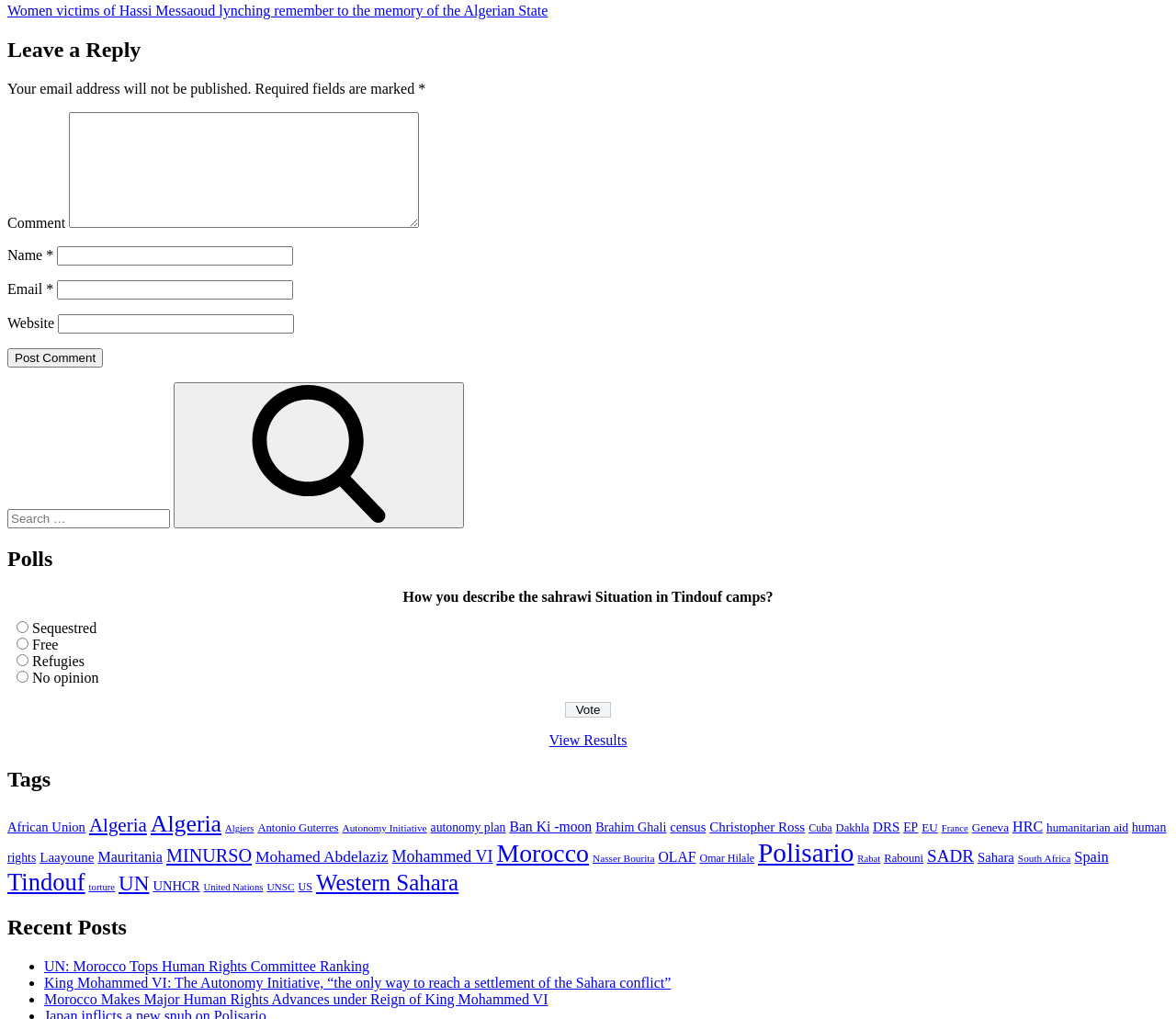What is the purpose of the textbox labeled 'Comment'?
Provide a fully detailed and comprehensive answer to the question.

The textbox labeled 'Comment' is required and is located below the 'Leave a Reply' heading, indicating that it is intended for users to leave a comment or reply to a post.